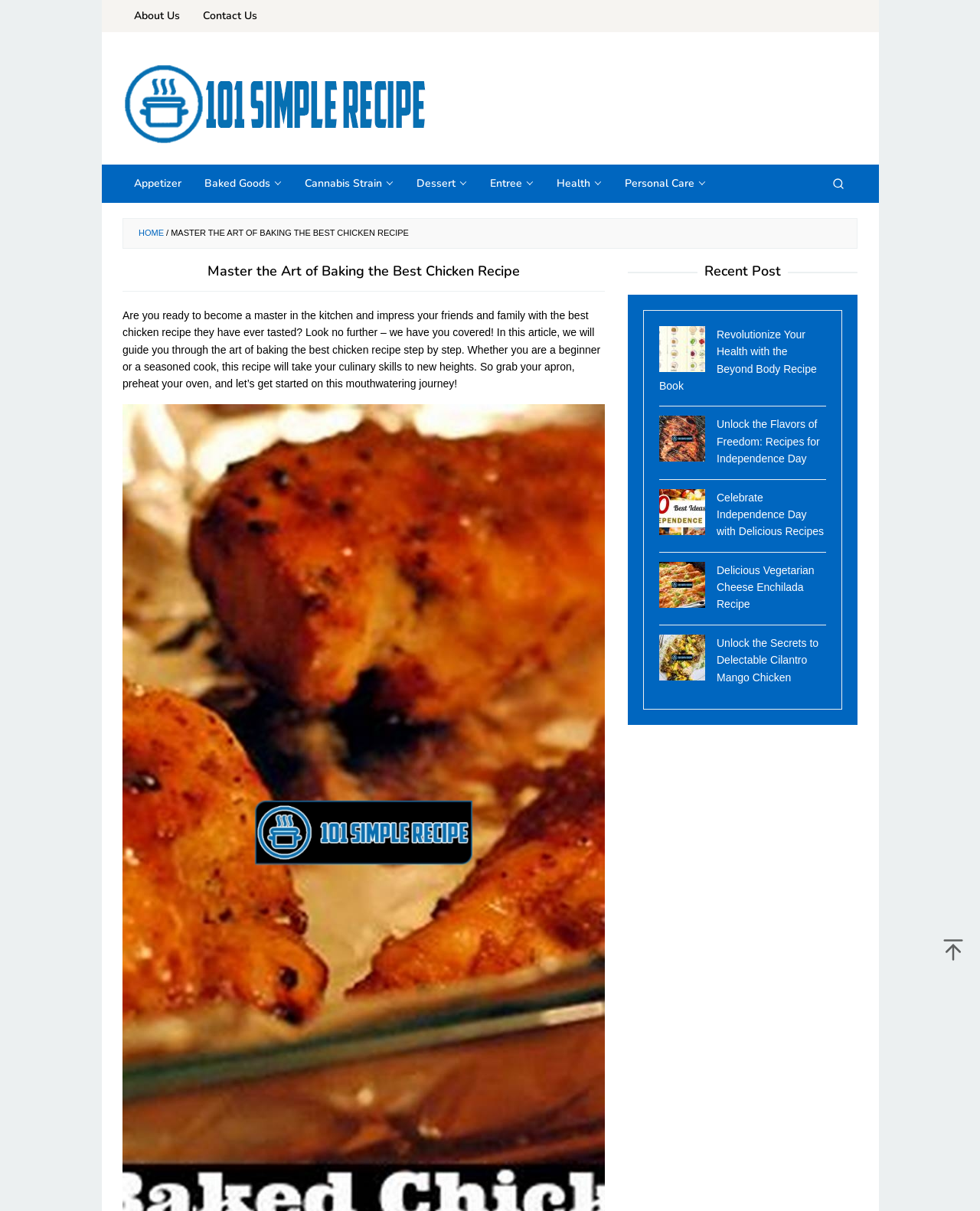Determine the bounding box coordinates of the region that needs to be clicked to achieve the task: "Contact the locksmith".

None